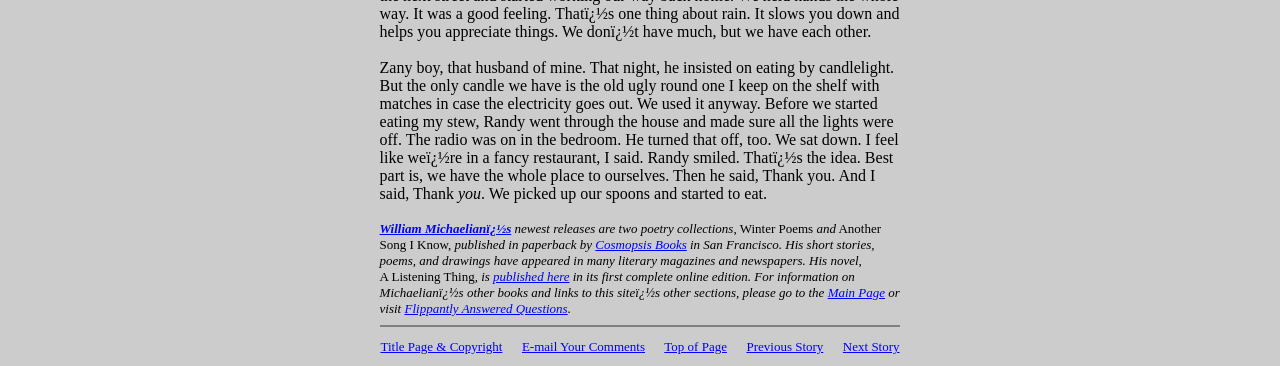What is the purpose of the 'E-mail Your Comments' link?
Please give a well-detailed answer to the question.

The 'E-mail Your Comments' link is likely used to send comments or feedback to the author or the website administrator, allowing readers to interact with the content.